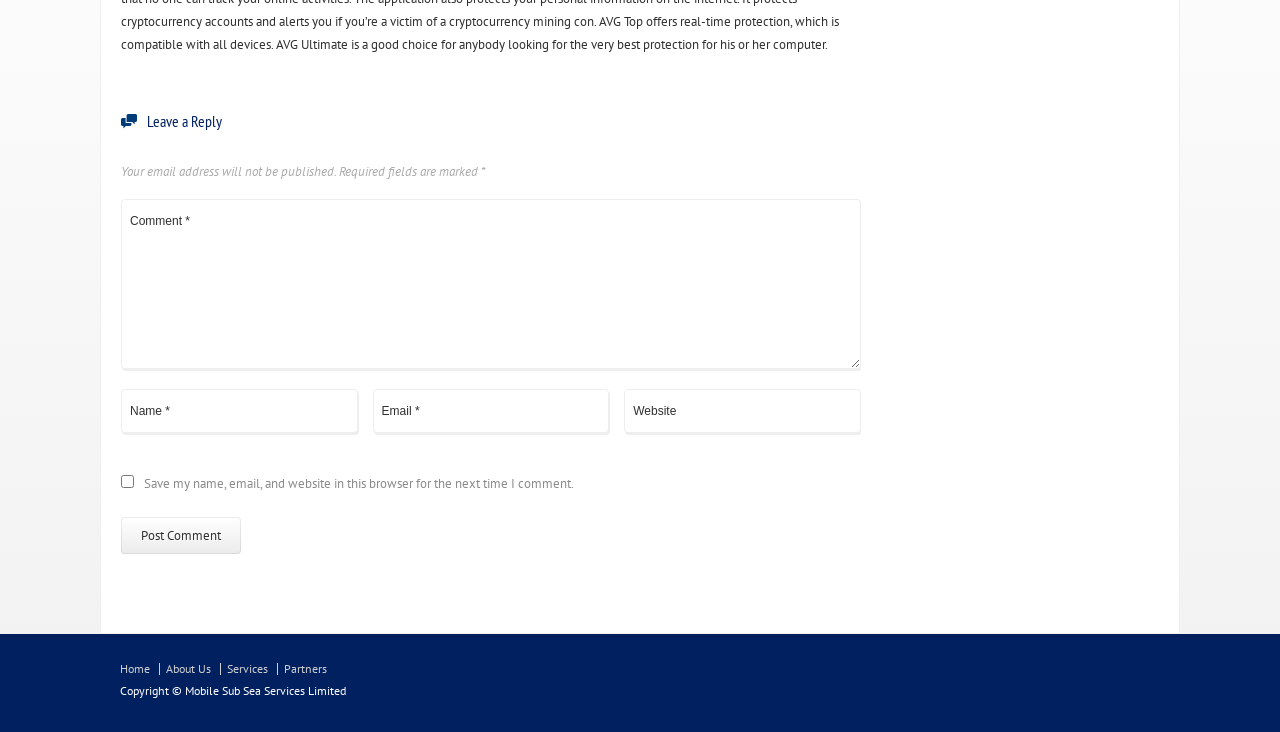Locate the bounding box of the UI element based on this description: "name="submit" value="Post Comment"". Provide four float numbers between 0 and 1 as [left, top, right, bottom].

[0.095, 0.707, 0.188, 0.757]